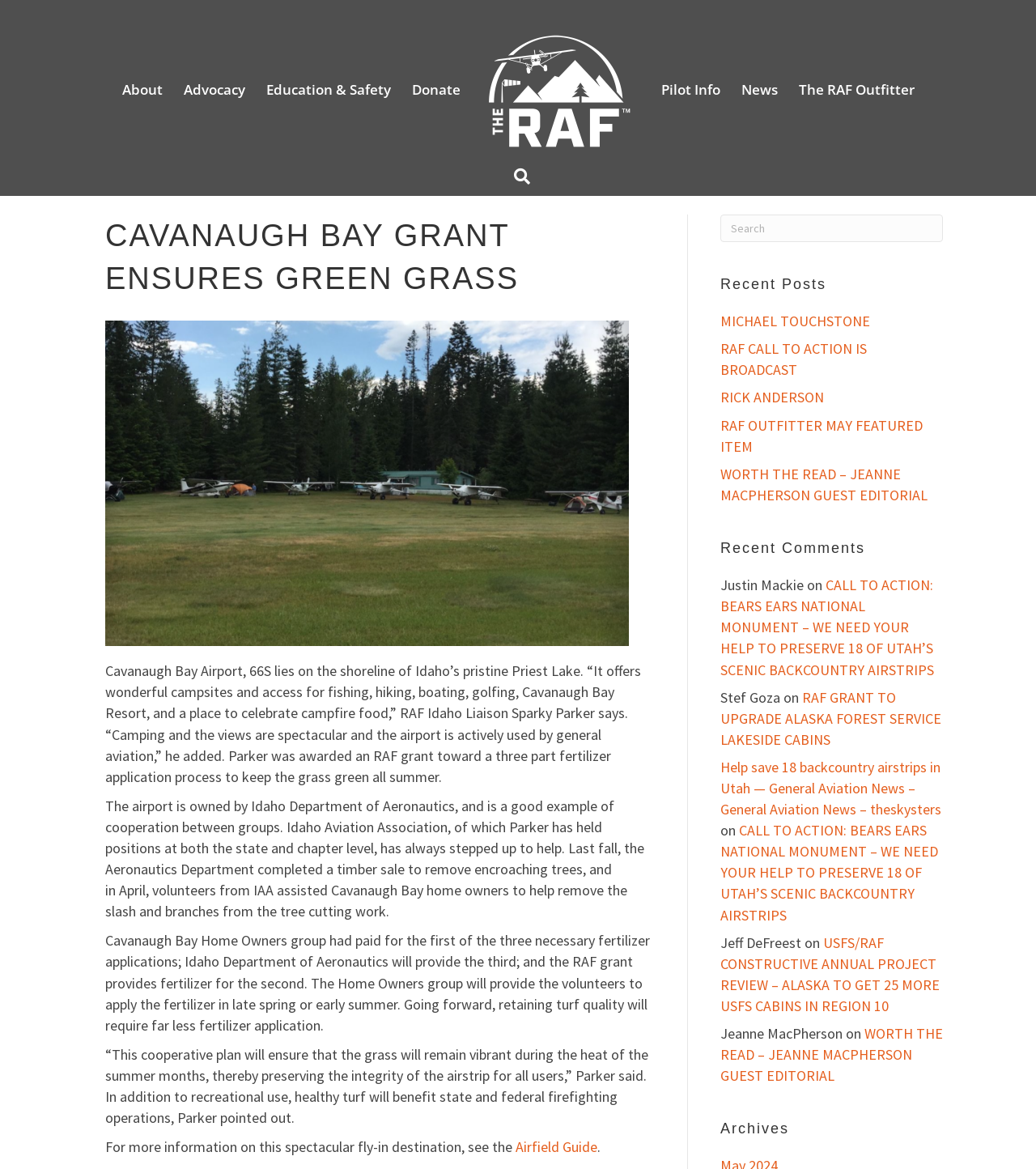Please identify the bounding box coordinates of the area that needs to be clicked to fulfill the following instruction: "View Archives."

[0.695, 0.957, 0.91, 0.975]